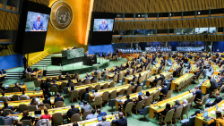What is the UN emblem displayed on?
Using the image provided, answer with just one word or phrase.

The podium